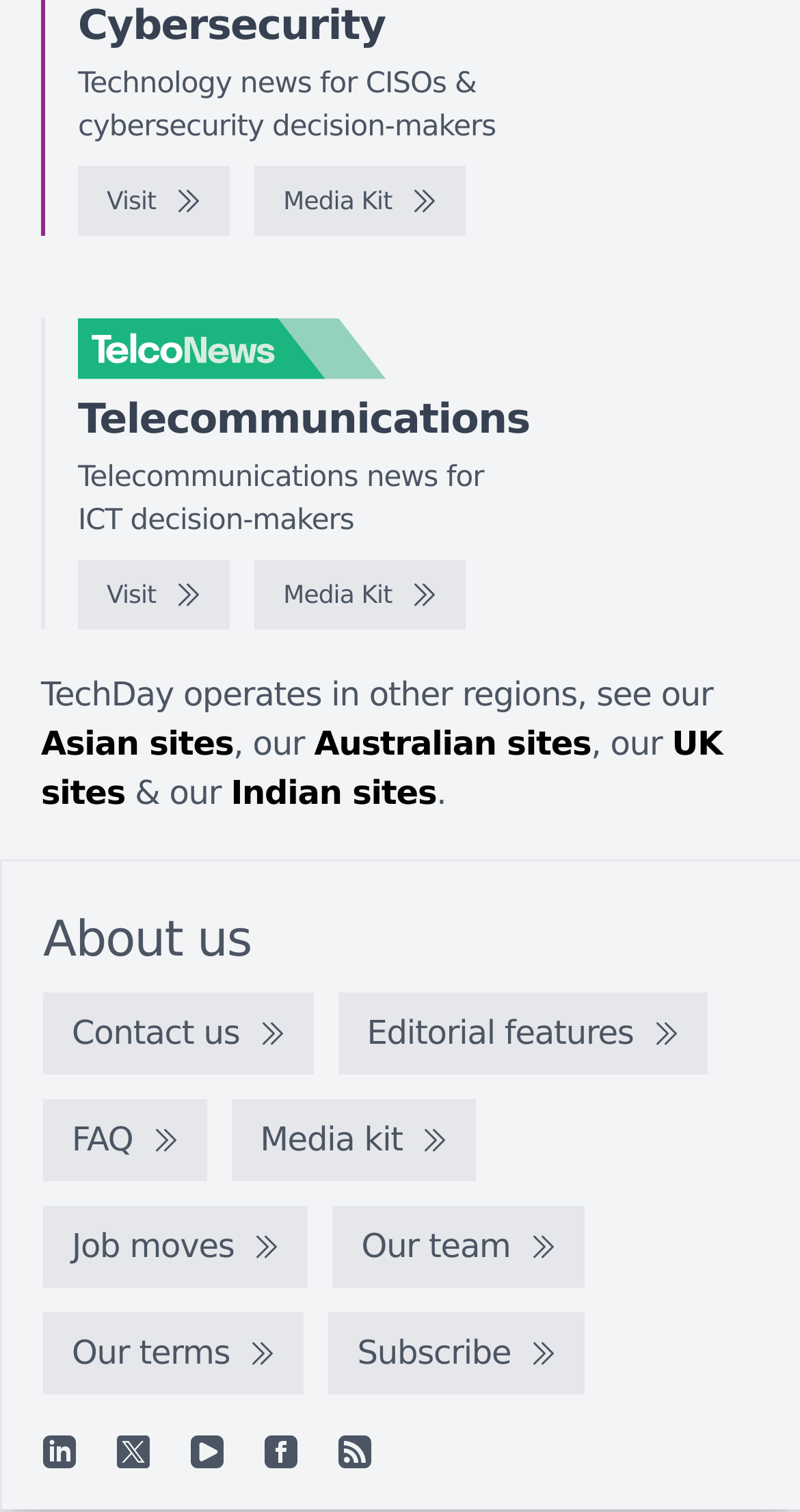Please provide a one-word or short phrase answer to the question:
What is the topic of the 'Telecommunications' section?

Telecommunications news